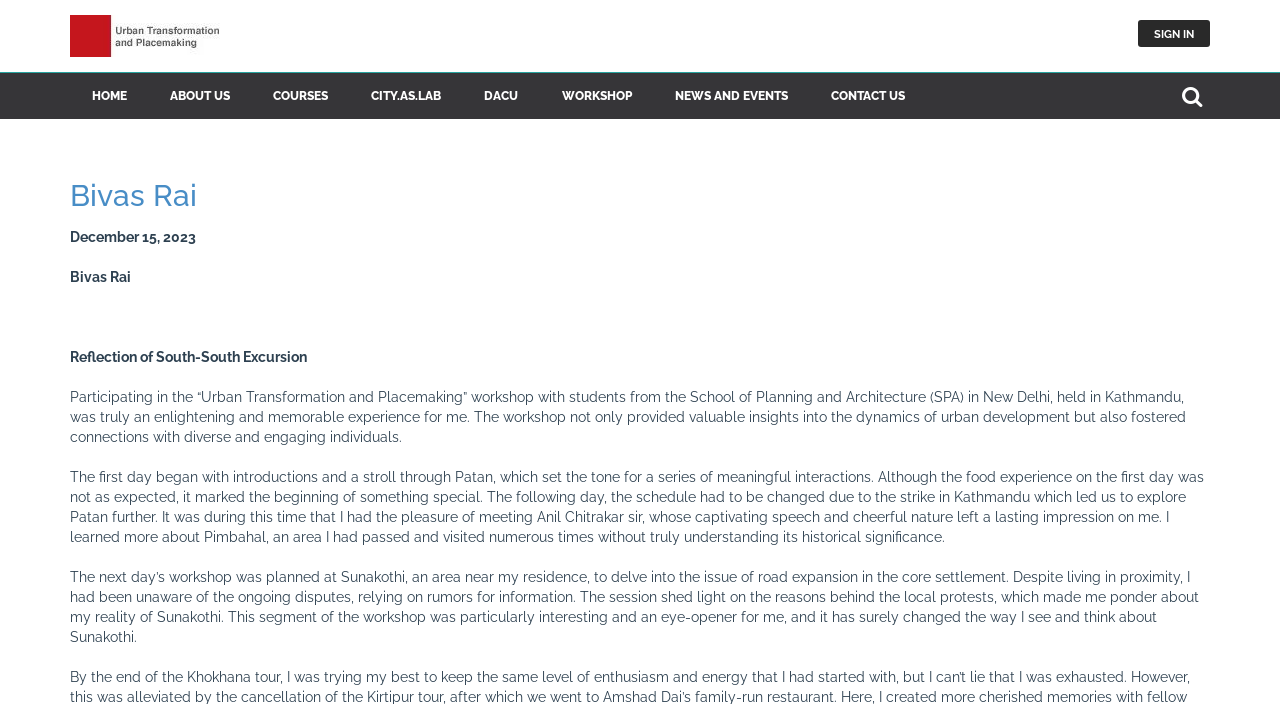Identify the bounding box for the described UI element: "Learn".

[0.055, 0.021, 0.172, 0.081]